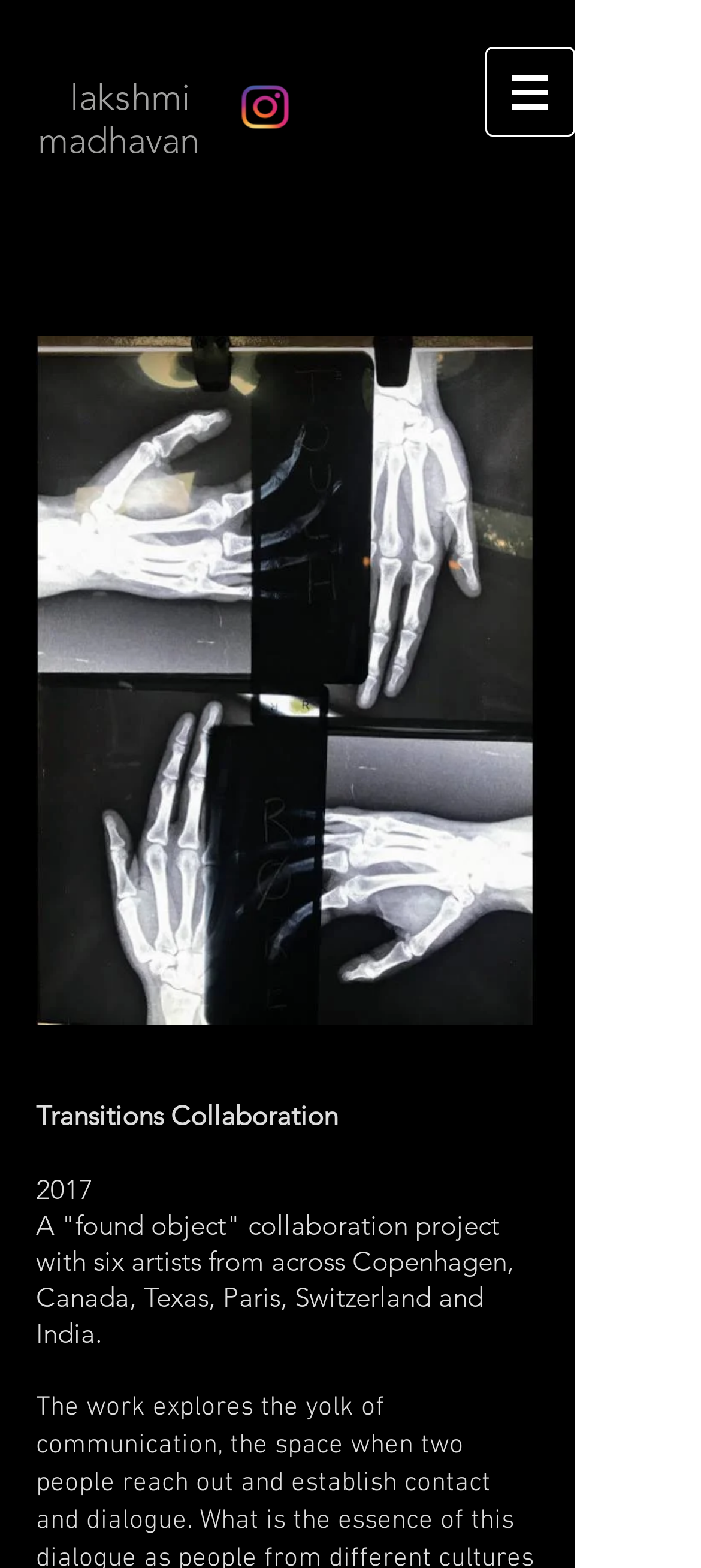Give a detailed account of the webpage's layout and content.

The webpage is titled "Transitions | Lakshmi Madhavan" and features a navigation menu at the top right corner, which is denoted by a button with a popup menu. To the right of the navigation menu is an image. 

Below the navigation menu, there is a social bar with three elements. On the left side of the social bar, there is a link to Lakshmi Madhavan's profile, and on the right side, there is an Instagram link accompanied by an image. 

The main content of the webpage is a paragraph of text that describes a collaboration project involving six artists from different locations around the world, including Copenhagen, Canada, Texas, Paris, Switzerland, and India. This text is positioned in the middle of the page, taking up most of the vertical space.